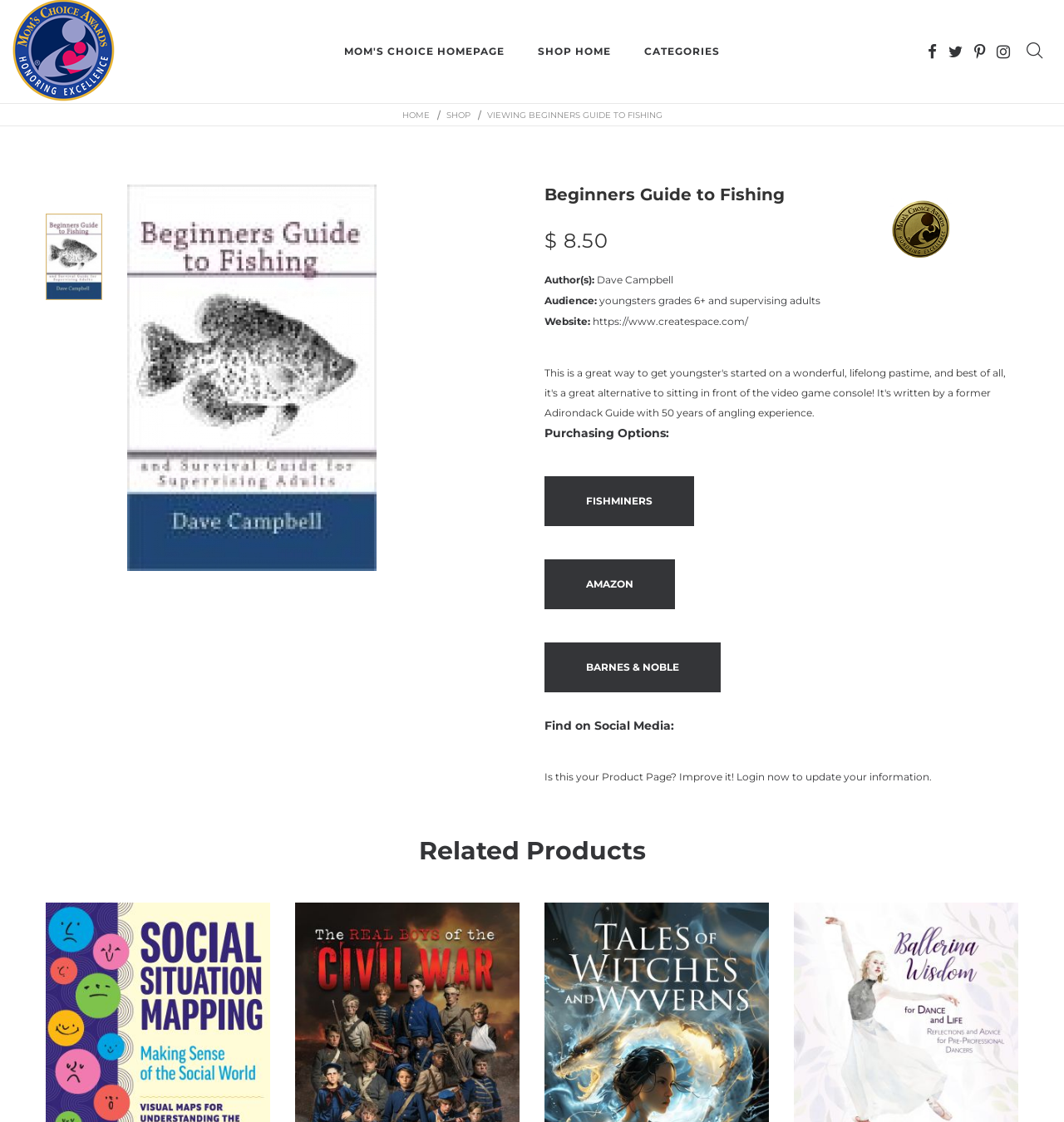Please determine the bounding box coordinates for the element that should be clicked to follow these instructions: "find on social media".

[0.512, 0.64, 0.634, 0.653]